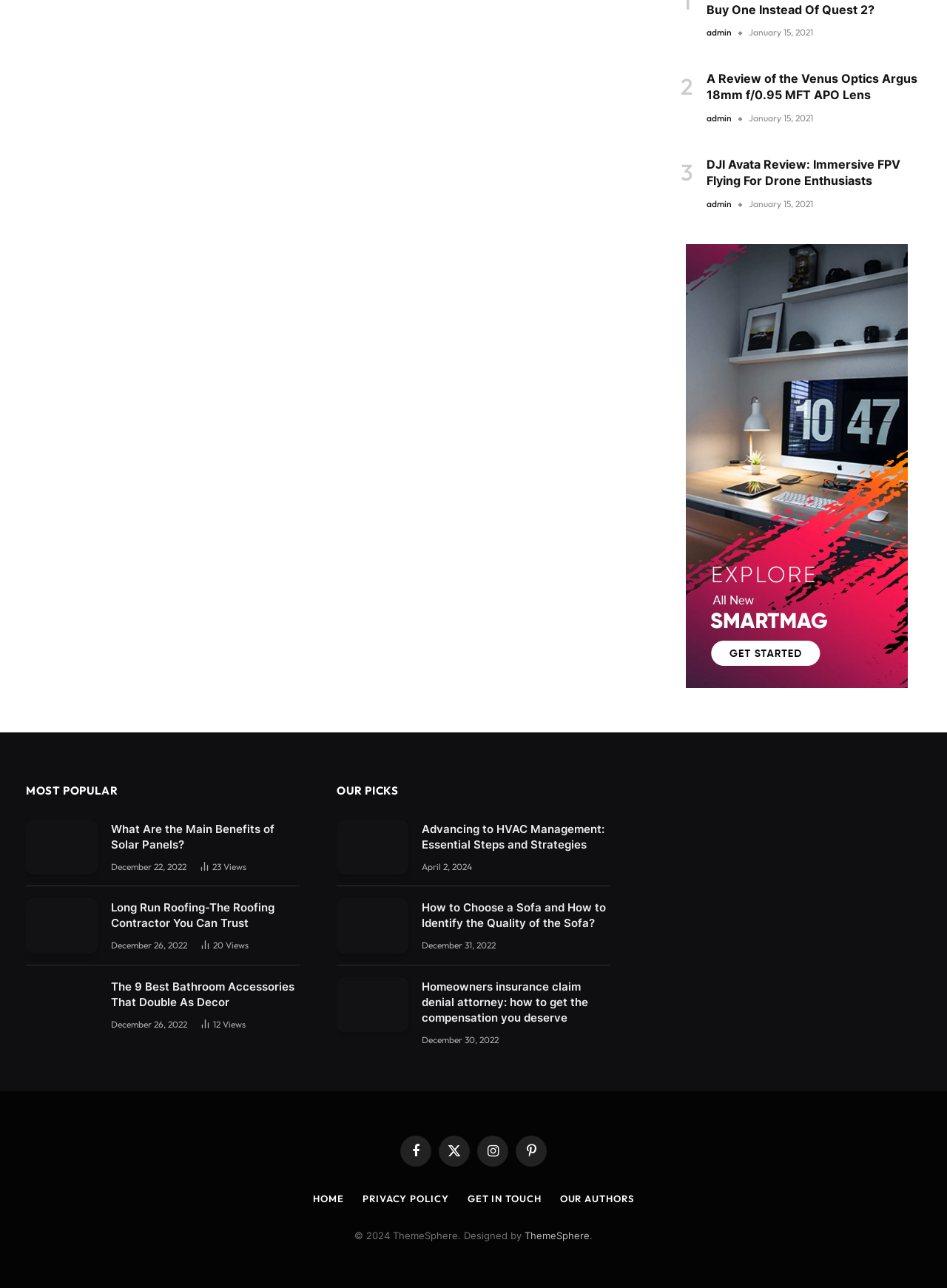Identify the bounding box coordinates of the section to be clicked to complete the task described by the following instruction: "Read the 'DJI Avata Review: Immersive FPV Flying For Drone Enthusiasts' article". The coordinates should be four float numbers between 0 and 1, formatted as [left, top, right, bottom].

[0.746, 0.121, 0.973, 0.147]